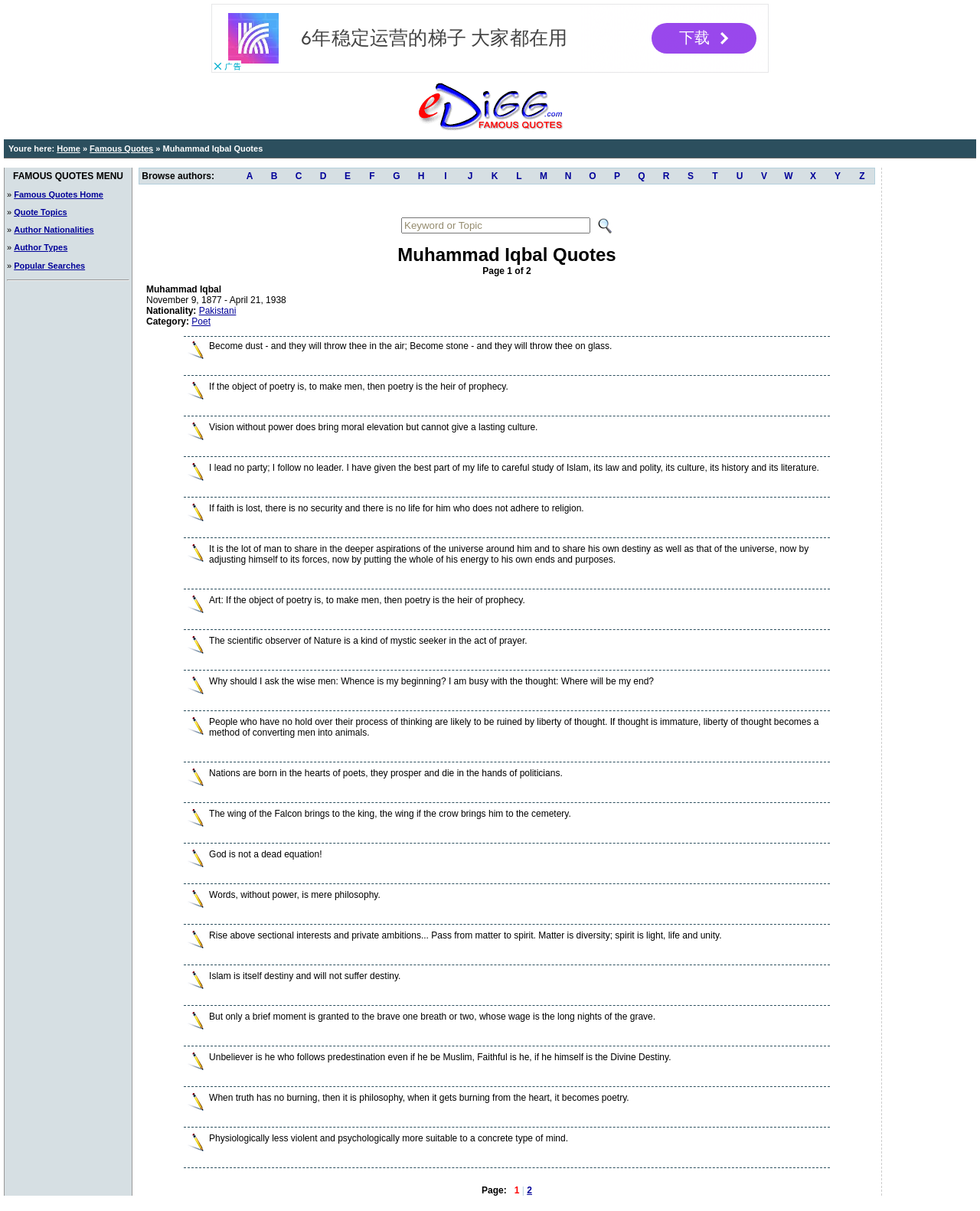Using the format (top-left x, top-left y, bottom-right x, bottom-right y), provide the bounding box coordinates for the described UI element. All values should be floating point numbers between 0 and 1: aria-label="Advertisement" name="aswift_2" title="Advertisement"

[0.334, 0.161, 0.7, 0.17]